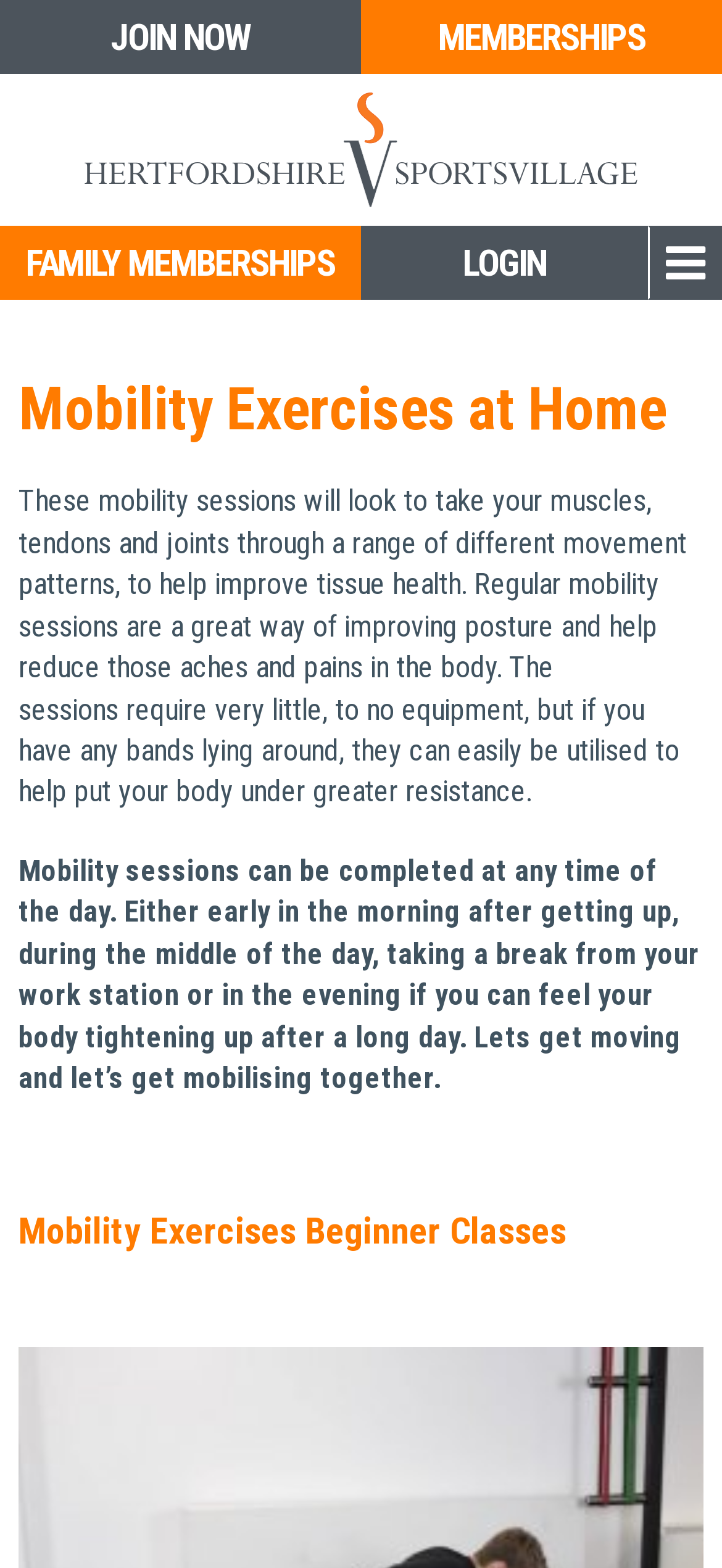What is the purpose of the mobility sessions?
Please respond to the question with a detailed and well-explained answer.

According to the webpage, the mobility sessions aim to take muscles, tendons, and joints through a range of different movement patterns to help improve tissue health, which in turn can improve posture and reduce aches and pains in the body.